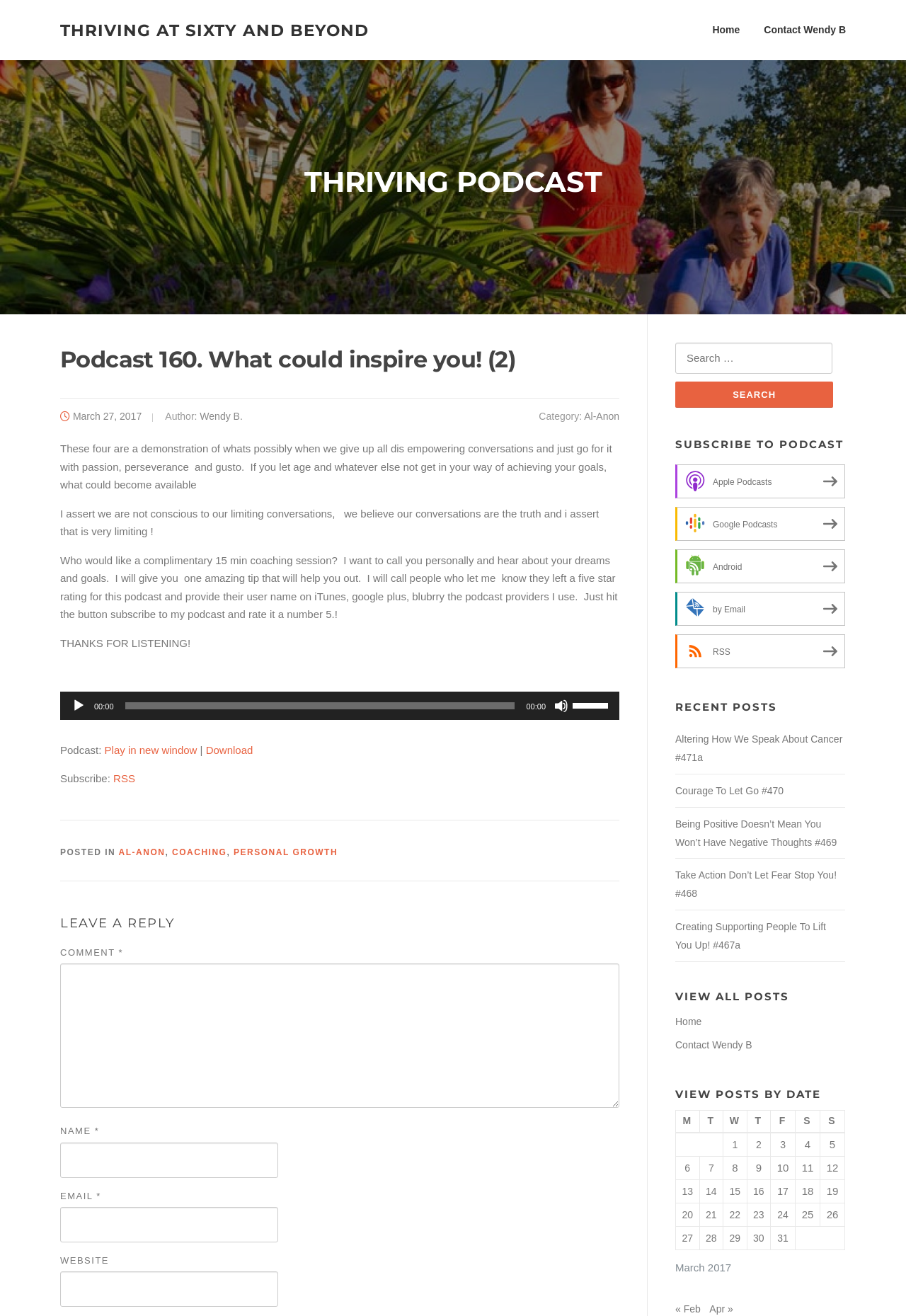Please identify the bounding box coordinates of the element on the webpage that should be clicked to follow this instruction: "Log in to your account". The bounding box coordinates should be given as four float numbers between 0 and 1, formatted as [left, top, right, bottom].

None